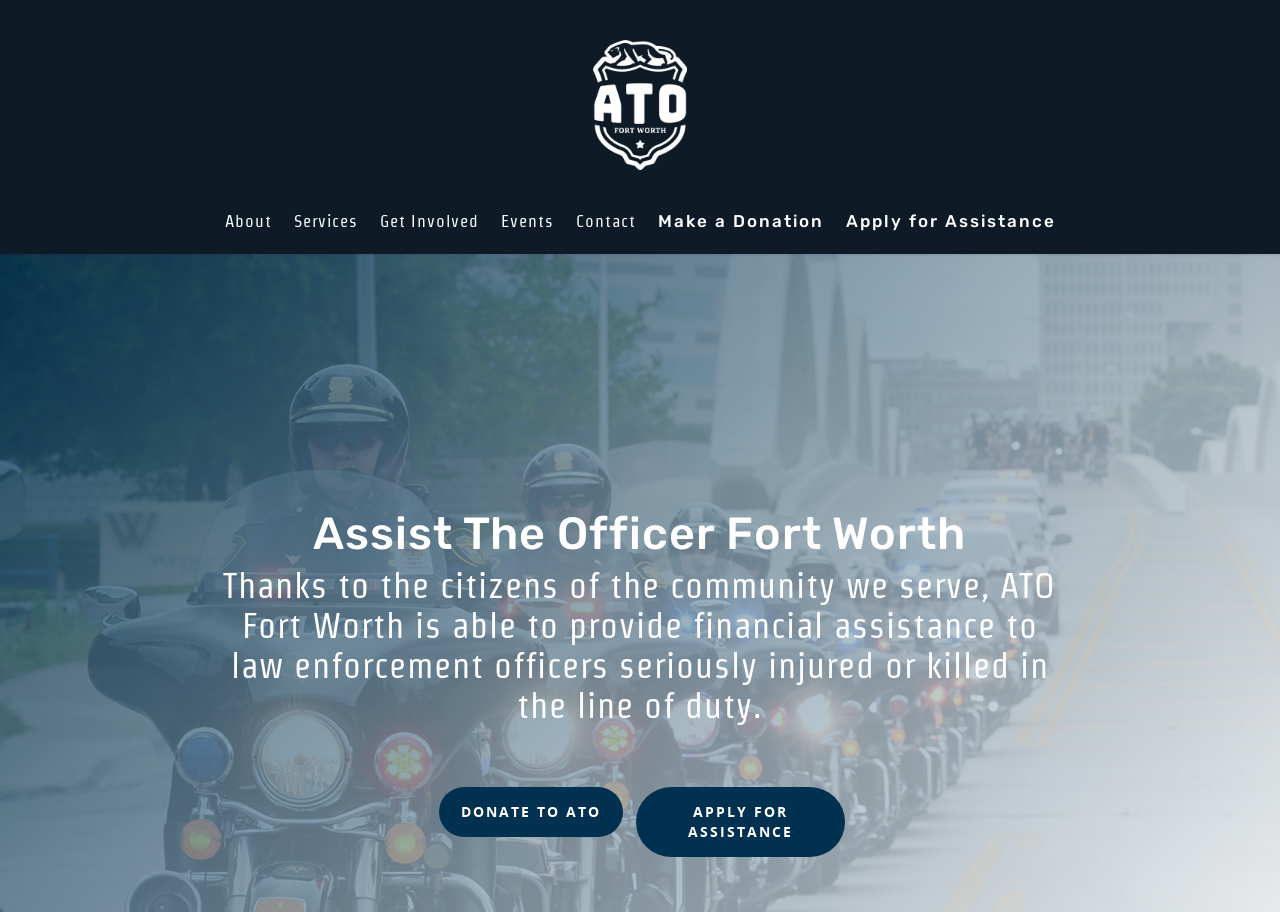What is the name of the organization?
Look at the webpage screenshot and answer the question with a detailed explanation.

The name of the organization can be found in the top-left corner of the webpage, where it is written as 'Assist The Officer Fort Worth' in a link and an image.